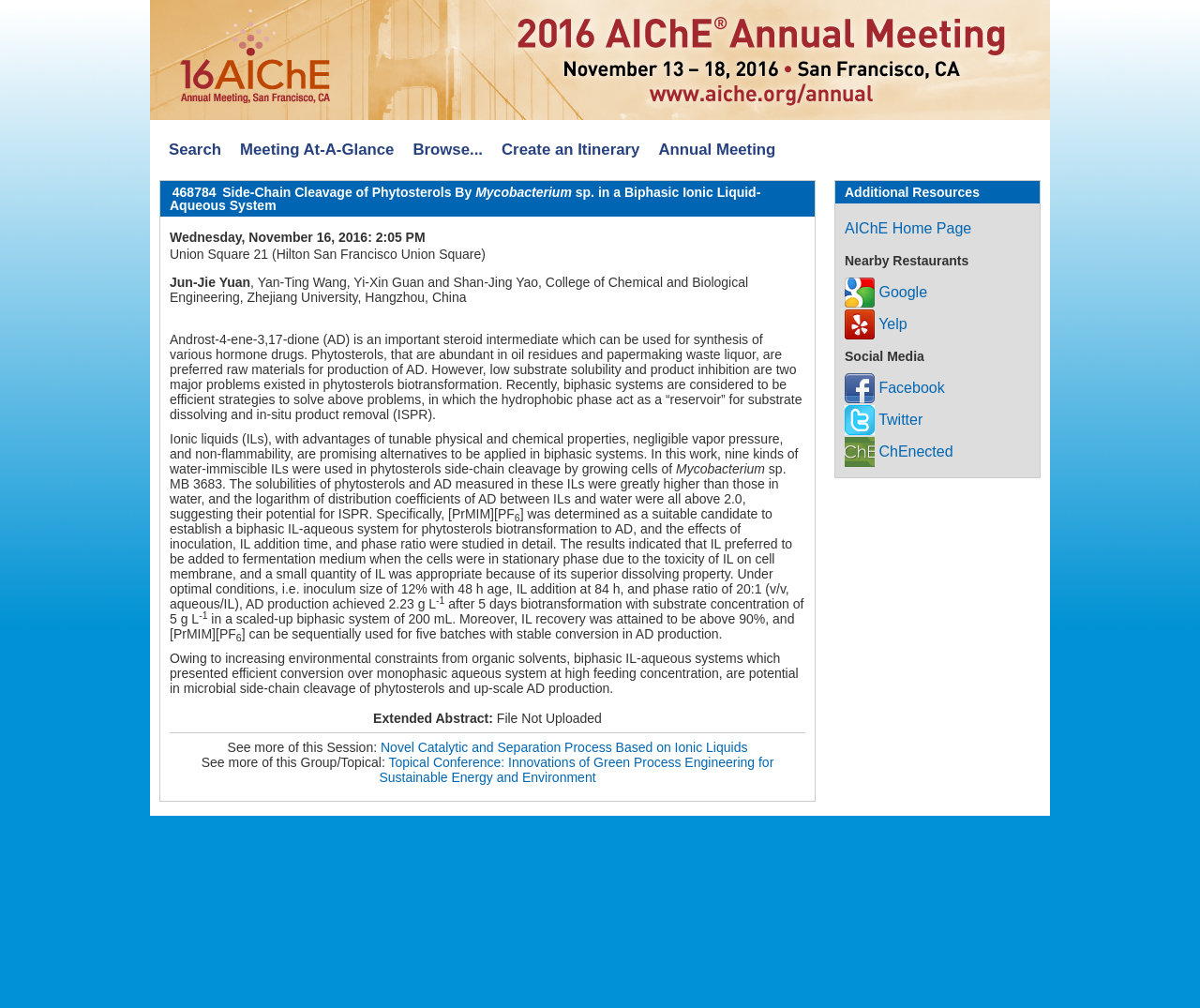Could you highlight the region that needs to be clicked to execute the instruction: "Check nearby restaurants"?

[0.704, 0.251, 0.807, 0.266]